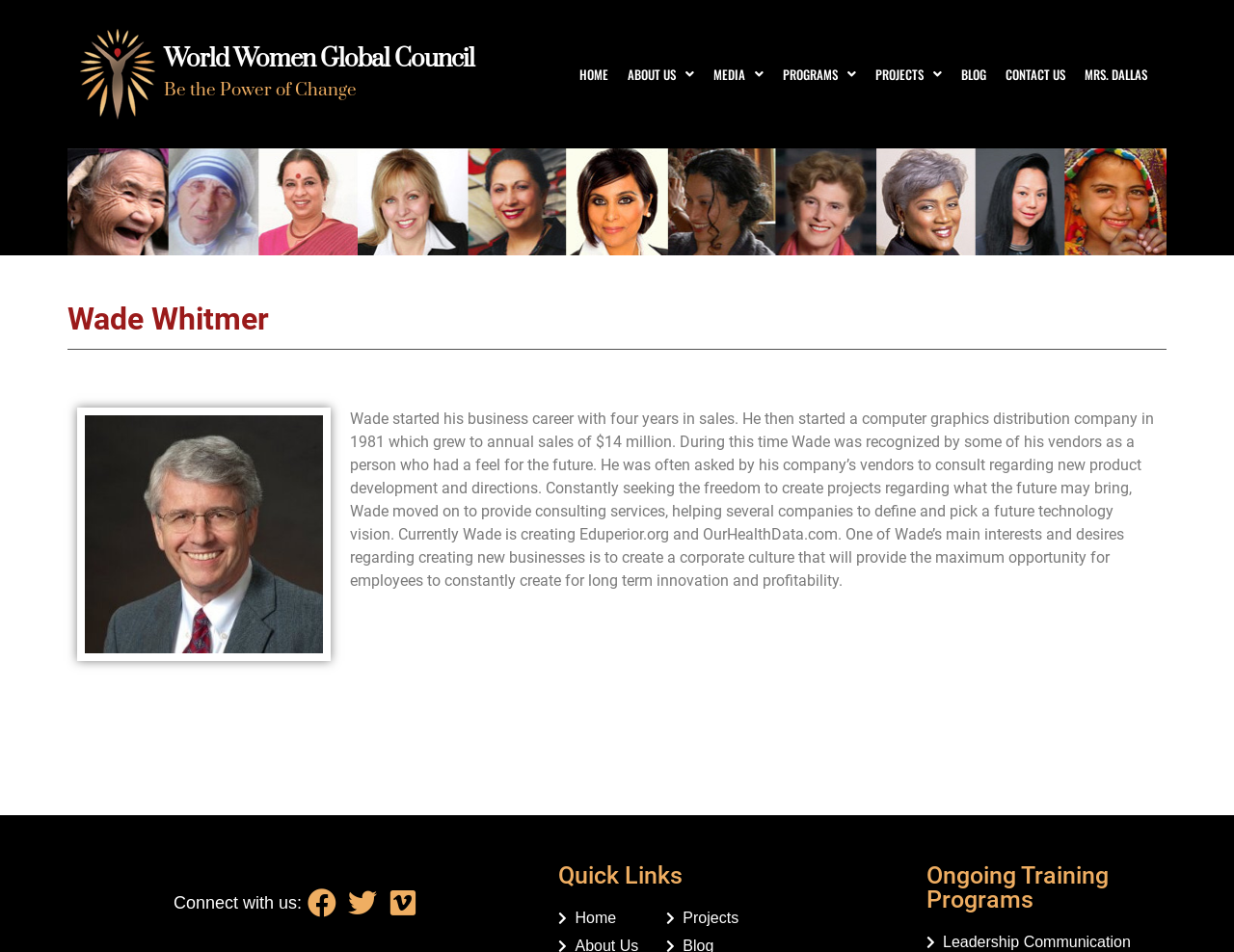Please find the bounding box coordinates in the format (top-left x, top-left y, bottom-right x, bottom-right y) for the given element description. Ensure the coordinates are floating point numbers between 0 and 1. Description: Twitter

[0.277, 0.927, 0.31, 0.969]